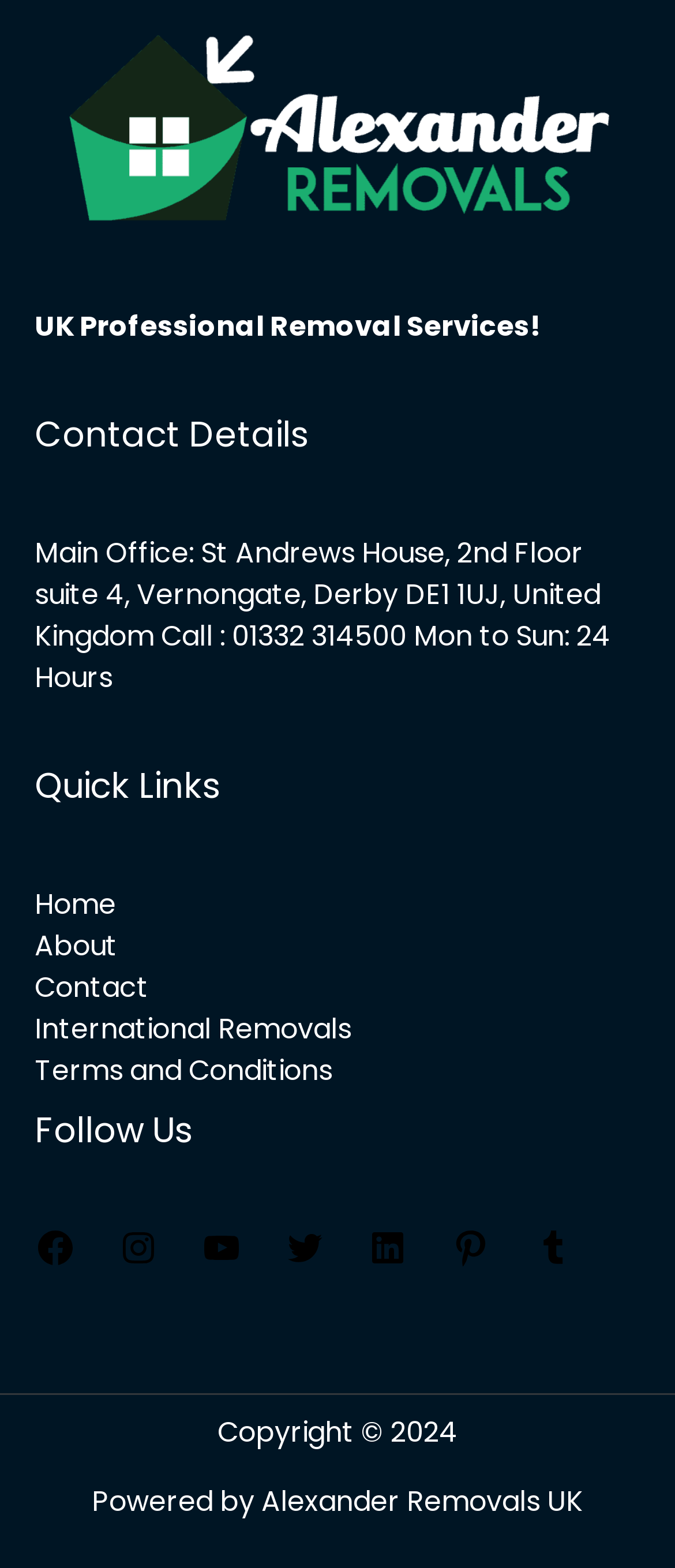Determine the bounding box for the described UI element: "International Removals".

[0.051, 0.643, 0.521, 0.668]